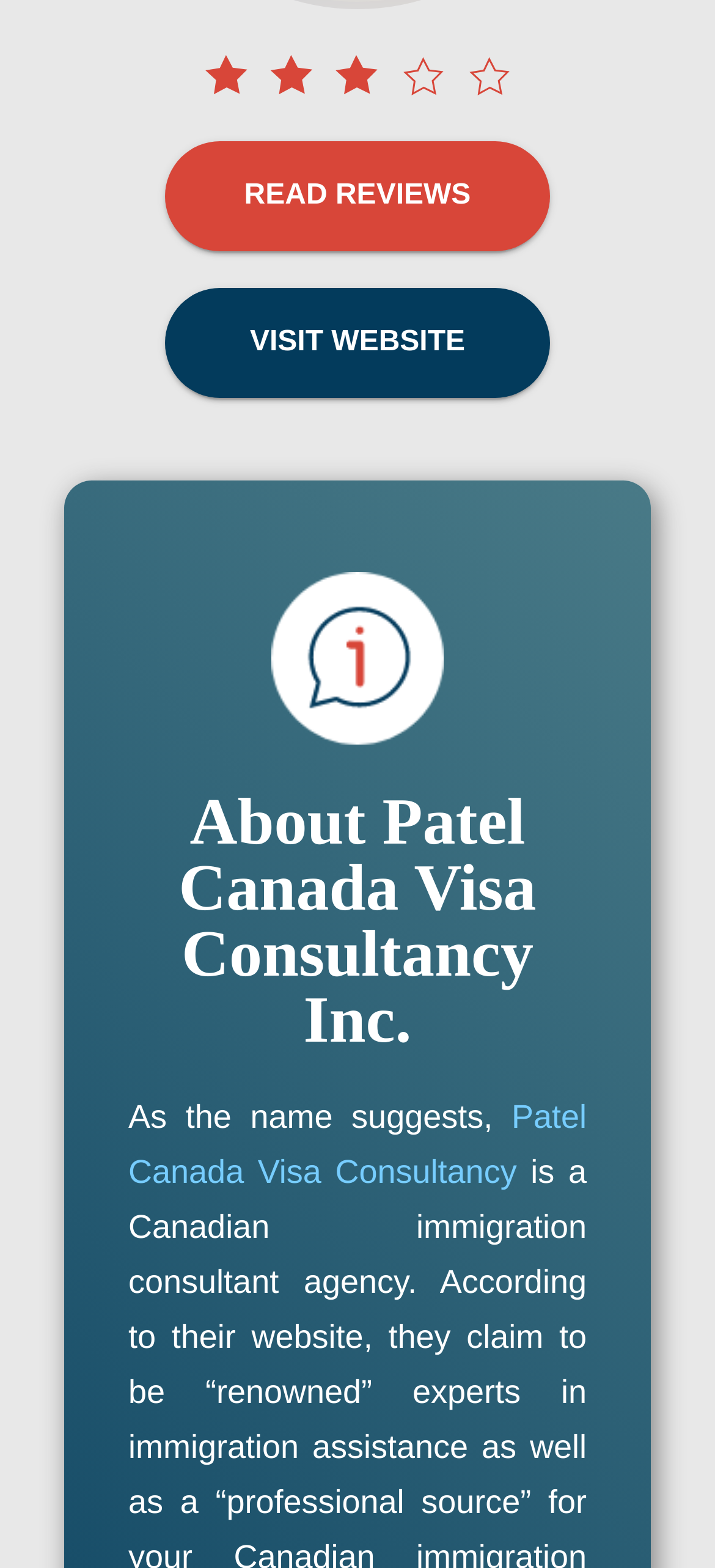Extract the bounding box coordinates for the described element: "VISIT WEBSITE". The coordinates should be represented as four float numbers between 0 and 1: [left, top, right, bottom].

[0.231, 0.184, 0.769, 0.254]